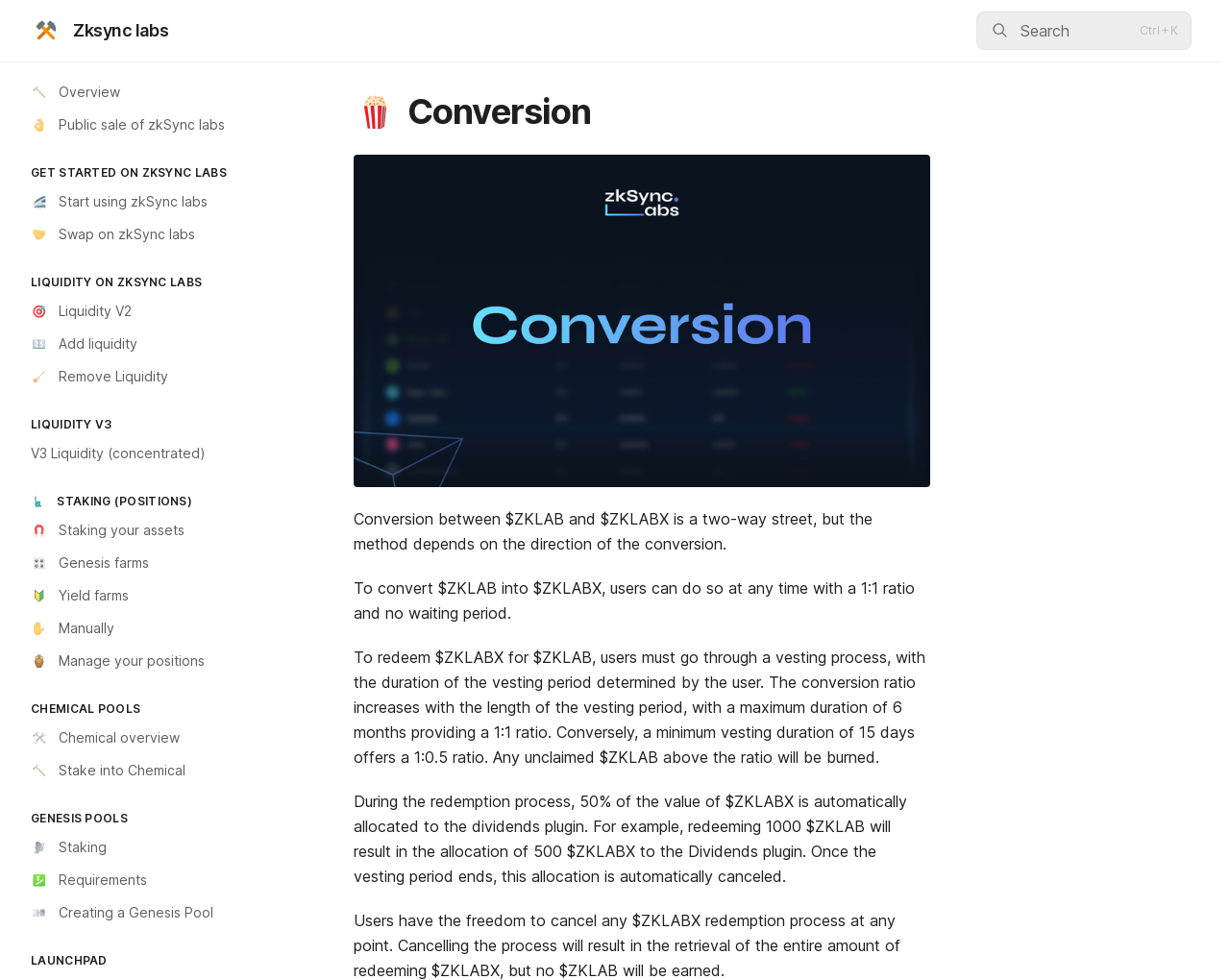Ascertain the bounding box coordinates for the UI element detailed here: "🚄Start using zkSync labs". The coordinates should be provided as [left, top, right, bottom] with each value being a float between 0 and 1.

[0.009, 0.19, 0.238, 0.222]